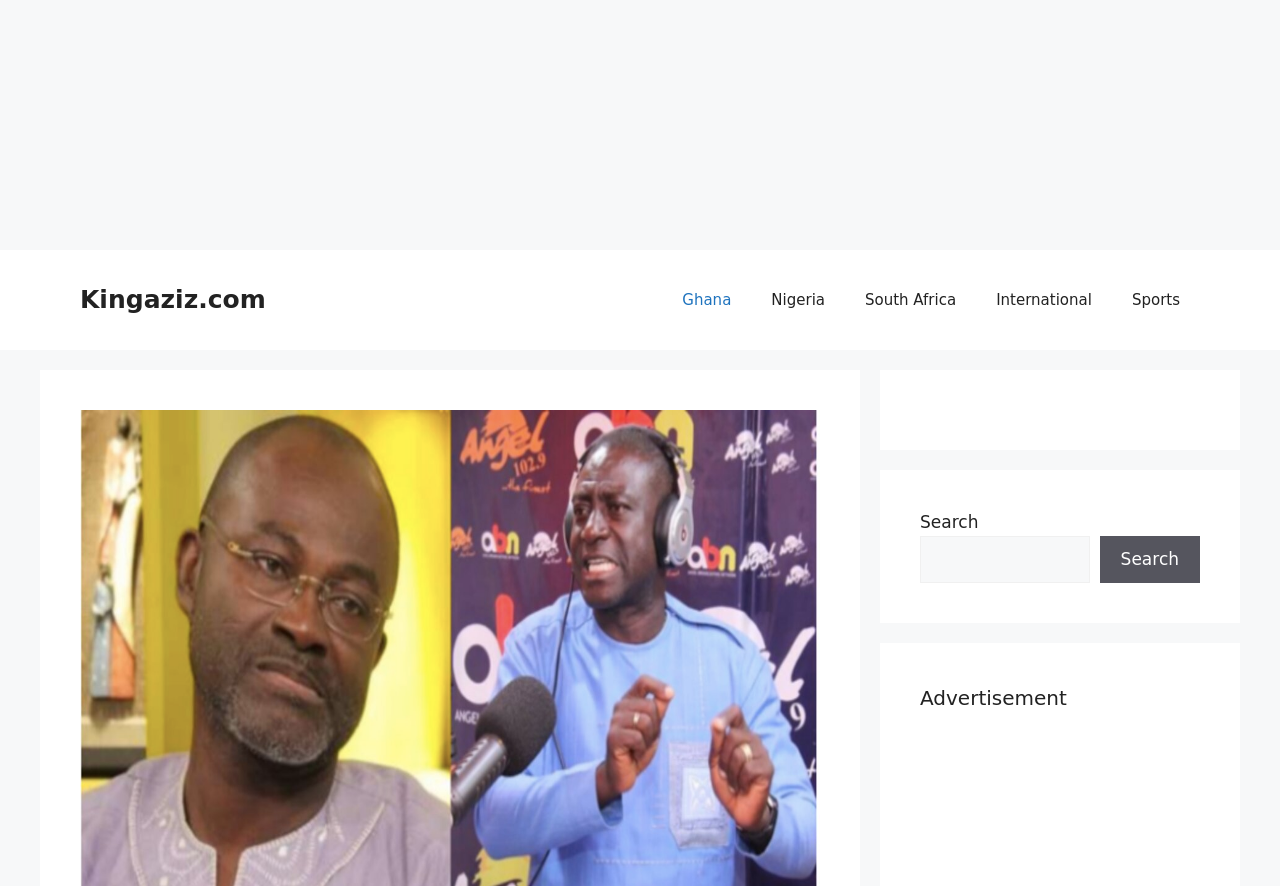Kindly provide the bounding box coordinates of the section you need to click on to fulfill the given instruction: "visit Kingaziz.com".

[0.062, 0.322, 0.208, 0.354]